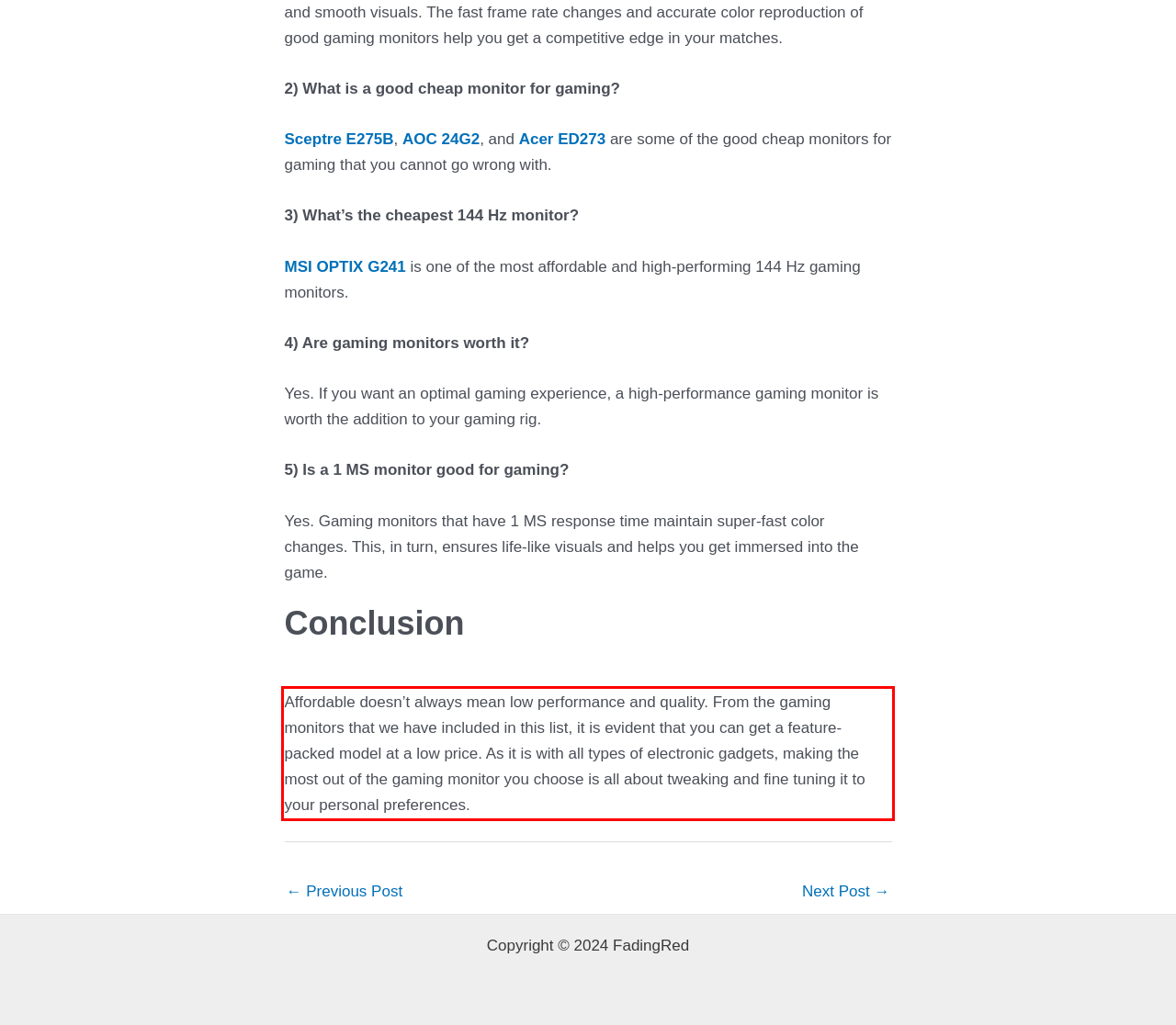The screenshot provided shows a webpage with a red bounding box. Apply OCR to the text within this red bounding box and provide the extracted content.

Affordable doesn’t always mean low performance and quality. From the gaming monitors that we have included in this list, it is evident that you can get a feature-packed model at a low price. As it is with all types of electronic gadgets, making the most out of the gaming monitor you choose is all about tweaking and fine tuning it to your personal preferences.